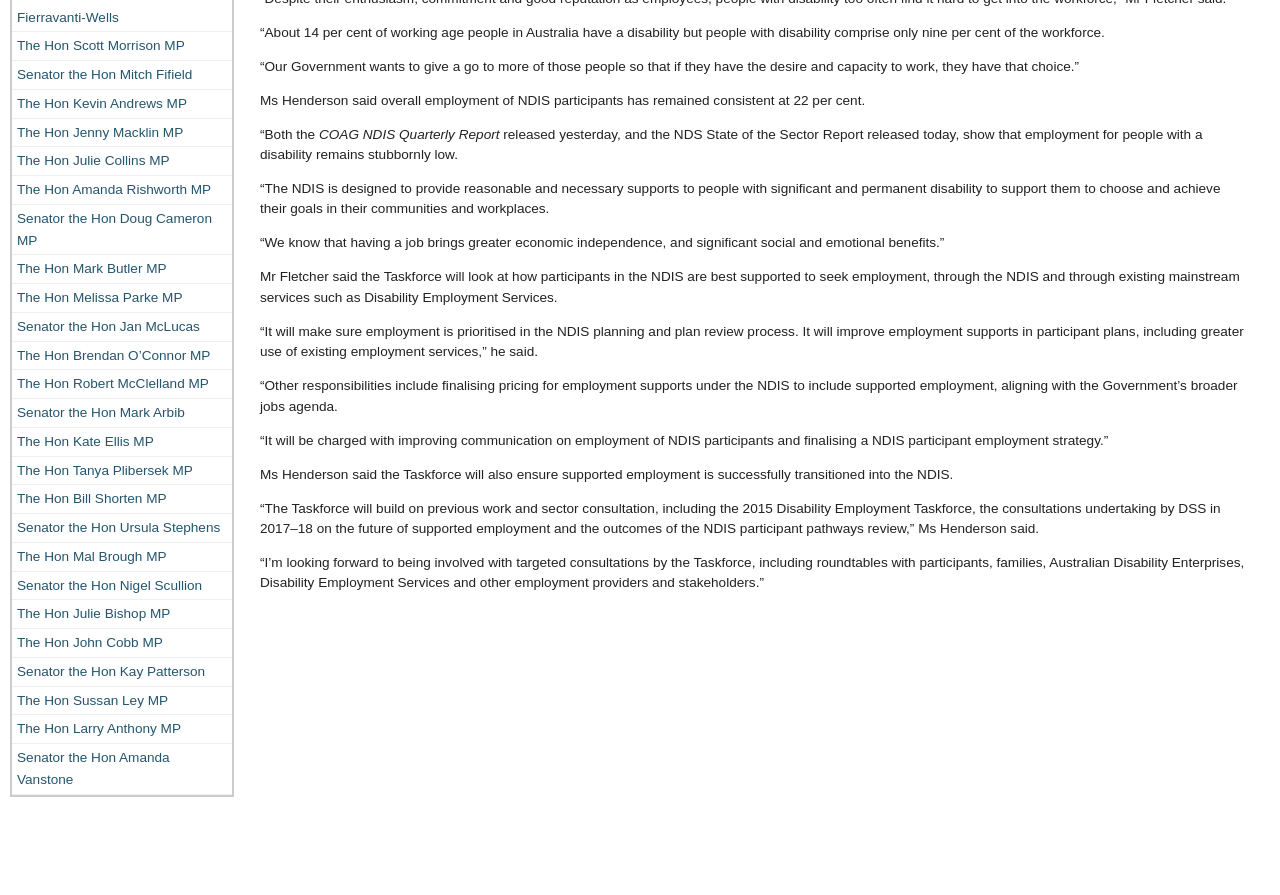Provide the bounding box coordinates of the HTML element this sentence describes: "The Hon Mark Butler MP". The bounding box coordinates consist of four float numbers between 0 and 1, i.e., [left, top, right, bottom].

[0.009, 0.285, 0.181, 0.316]